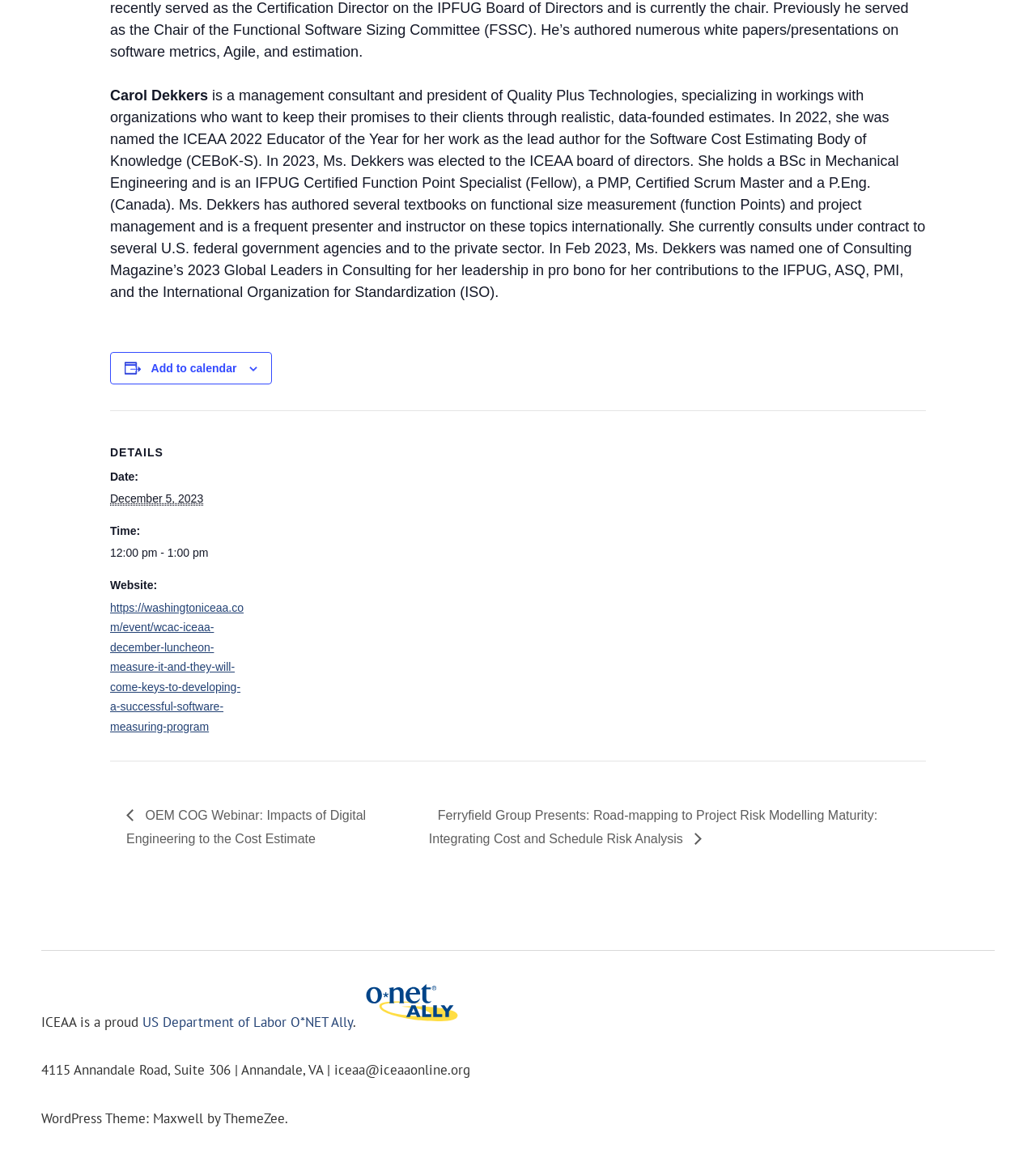Determine the bounding box coordinates in the format (top-left x, top-left y, bottom-right x, bottom-right y). Ensure all values are floating point numbers between 0 and 1. Identify the bounding box of the UI element described by: https://washingtoniceaa.com/event/wcac-iceaa-december-luncheon-measure-it-and-they-will-come-keys-to-developing-a-successful-software-measuring-program

[0.106, 0.519, 0.235, 0.633]